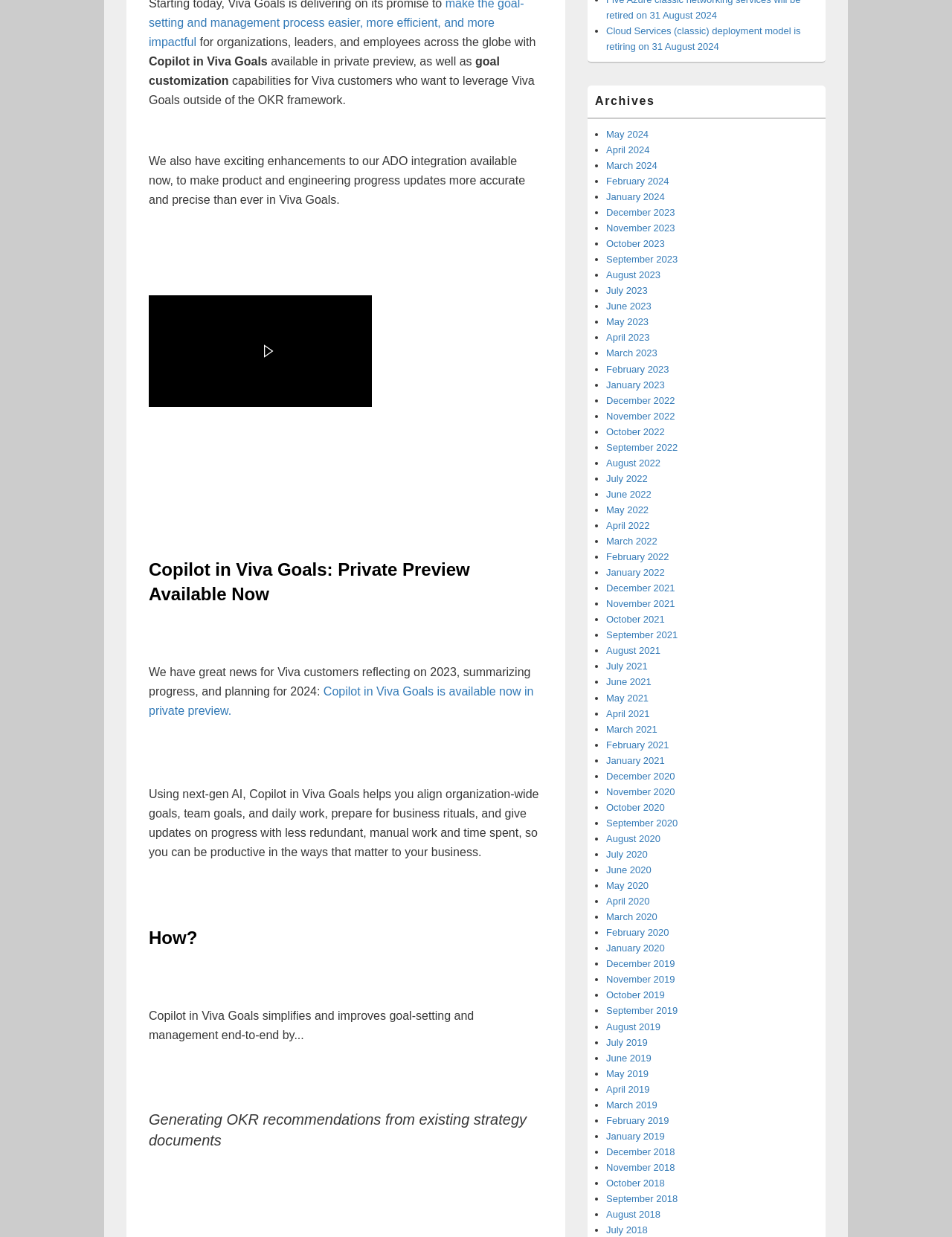Based on the element description: "January 2019", identify the bounding box coordinates for this UI element. The coordinates must be four float numbers between 0 and 1, listed as [left, top, right, bottom].

[0.637, 0.914, 0.698, 0.923]